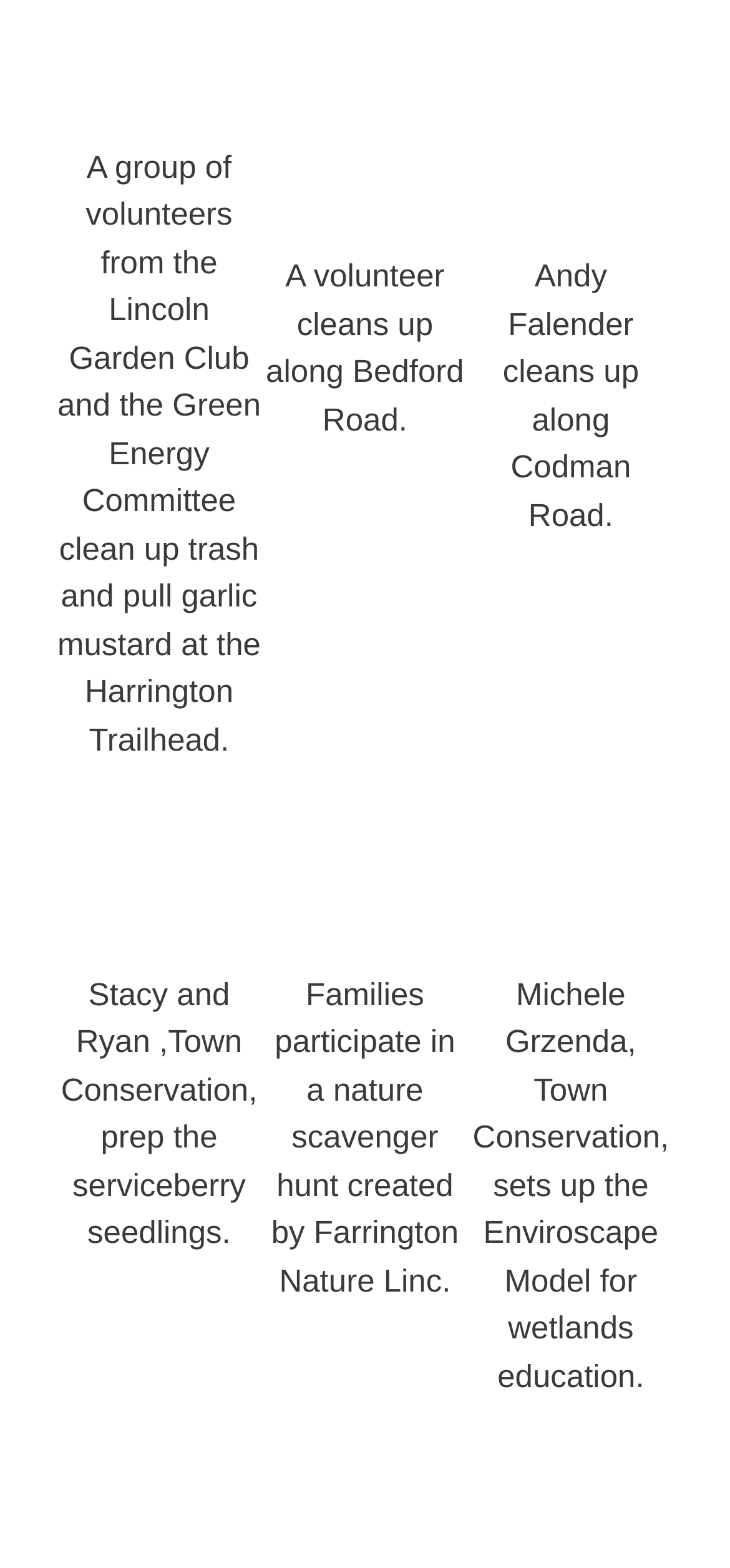Kindly determine the bounding box coordinates of the area that needs to be clicked to fulfill this instruction: "View the image of volunteers cleaning up trash".

[0.09, 0.524, 0.346, 0.614]